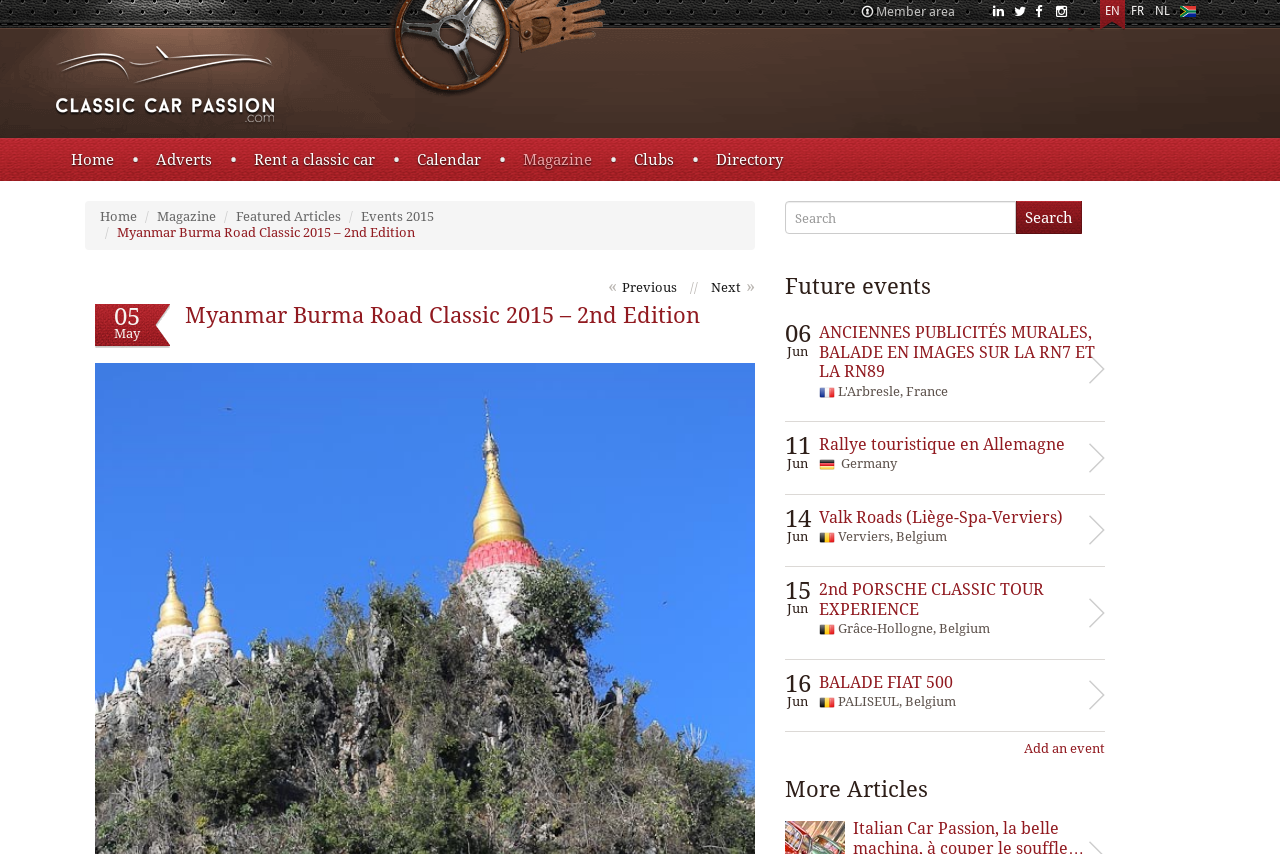Please locate the bounding box coordinates of the element that should be clicked to achieve the given instruction: "Switch to English language".

[0.859, 0.0, 0.879, 0.036]